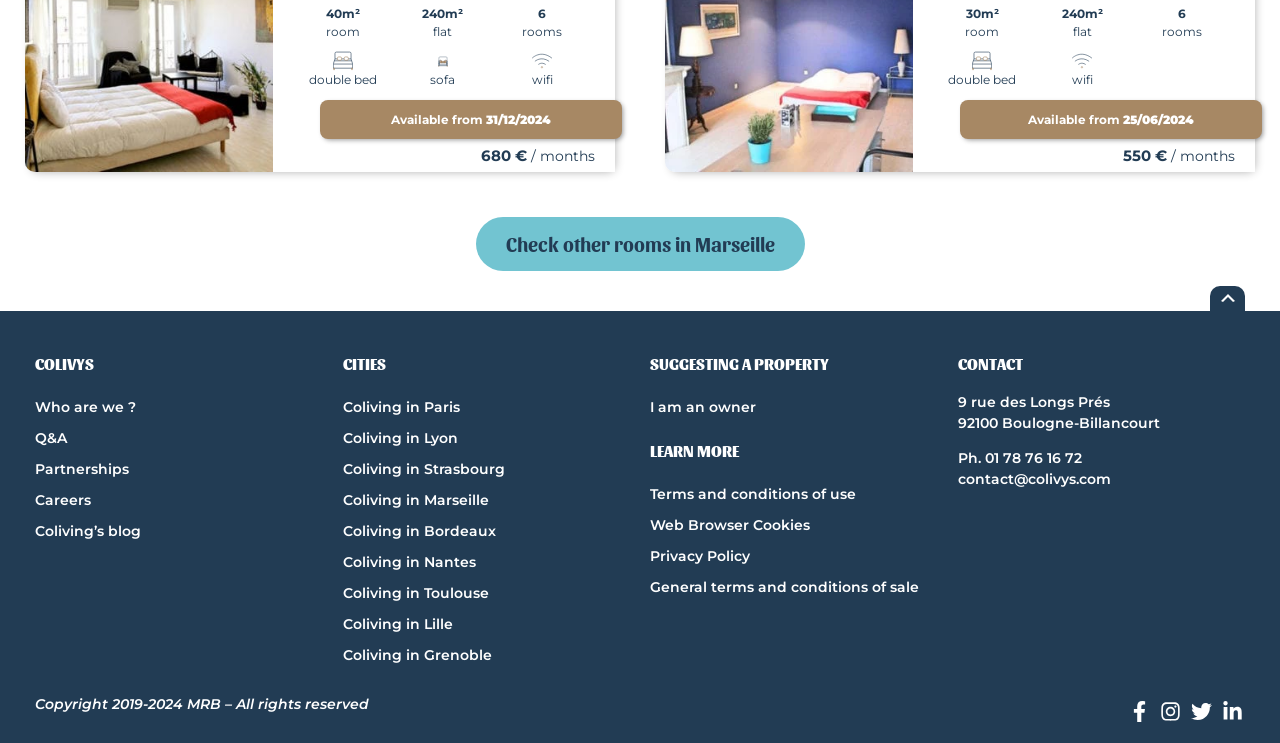Determine the bounding box coordinates for the area that should be clicked to carry out the following instruction: "Check other rooms in Marseille".

[0.371, 0.292, 0.629, 0.365]